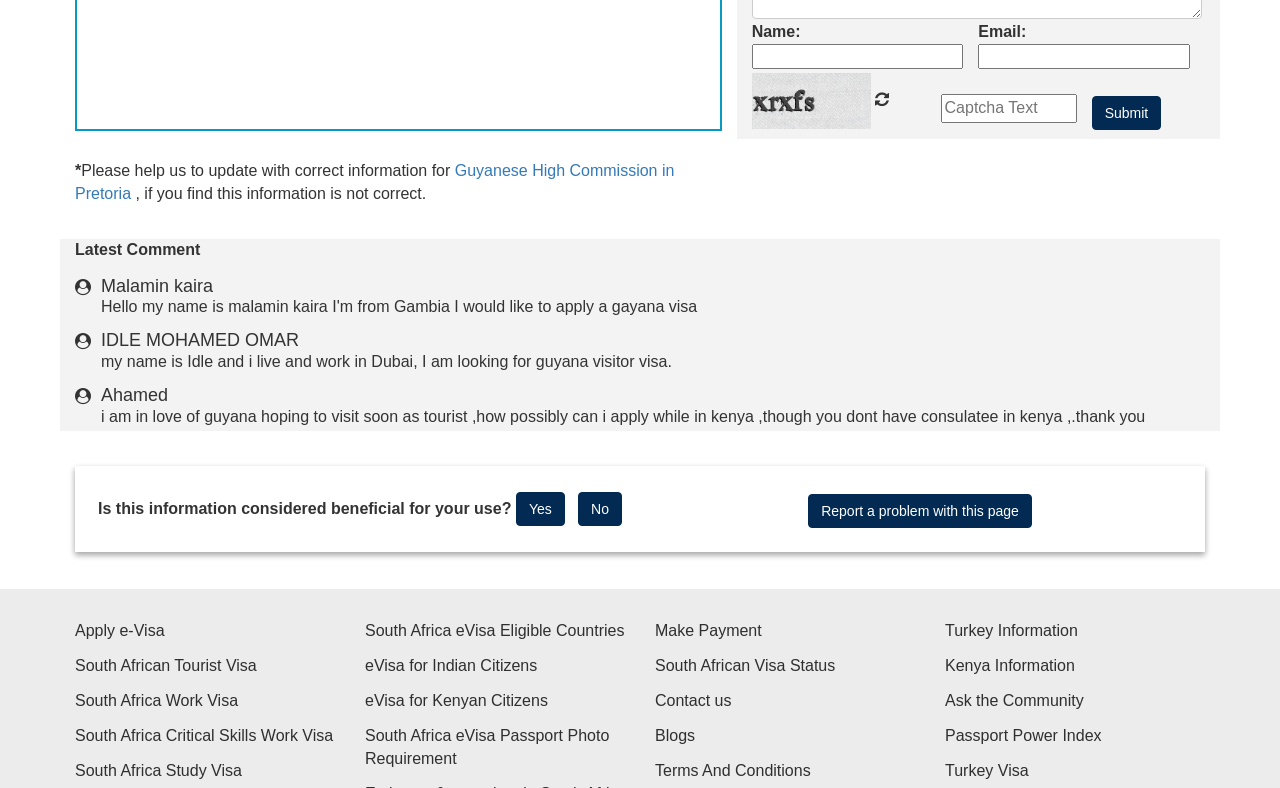Indicate the bounding box coordinates of the element that must be clicked to execute the instruction: "Submit the form". The coordinates should be given as four float numbers between 0 and 1, i.e., [left, top, right, bottom].

[0.853, 0.122, 0.907, 0.165]